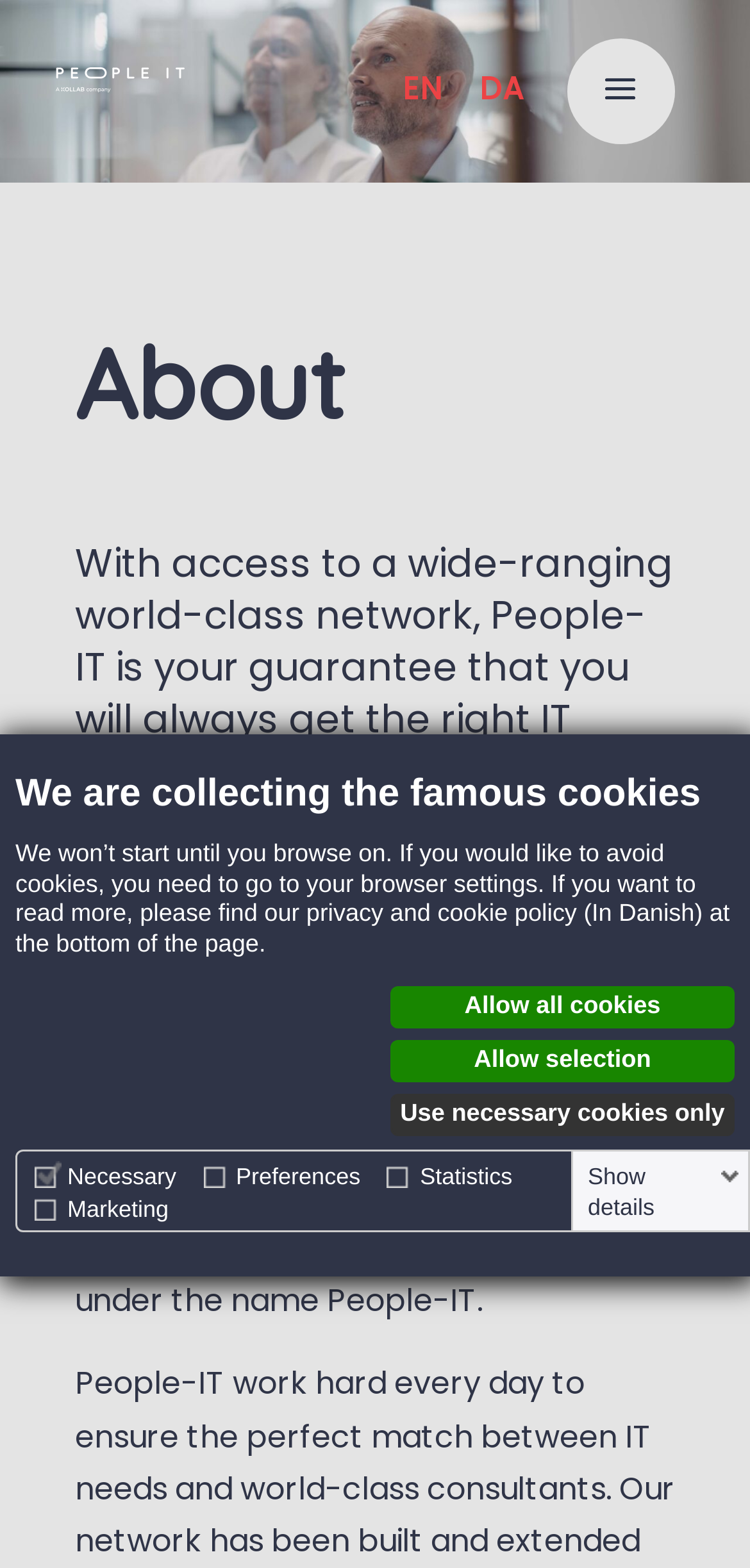Based on the element description, predict the bounding box coordinates (top-left x, top-left y, bottom-right x, bottom-right y) for the UI element in the screenshot: parent_node: Statistics

[0.516, 0.74, 0.55, 0.756]